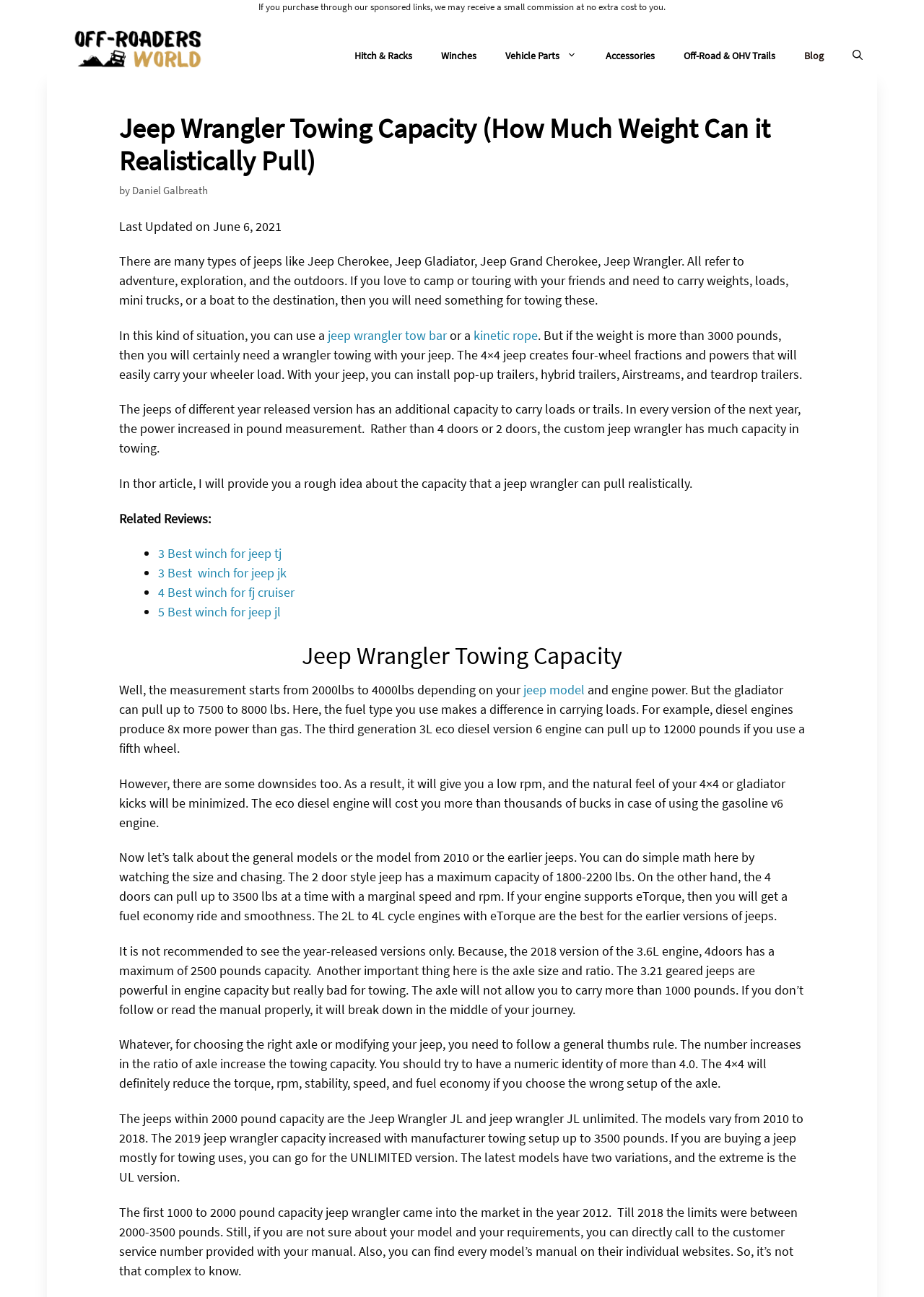What is the text of the webpage's headline?

Jeep Wrangler Towing Capacity (How Much Weight Can it Realistically Pull)